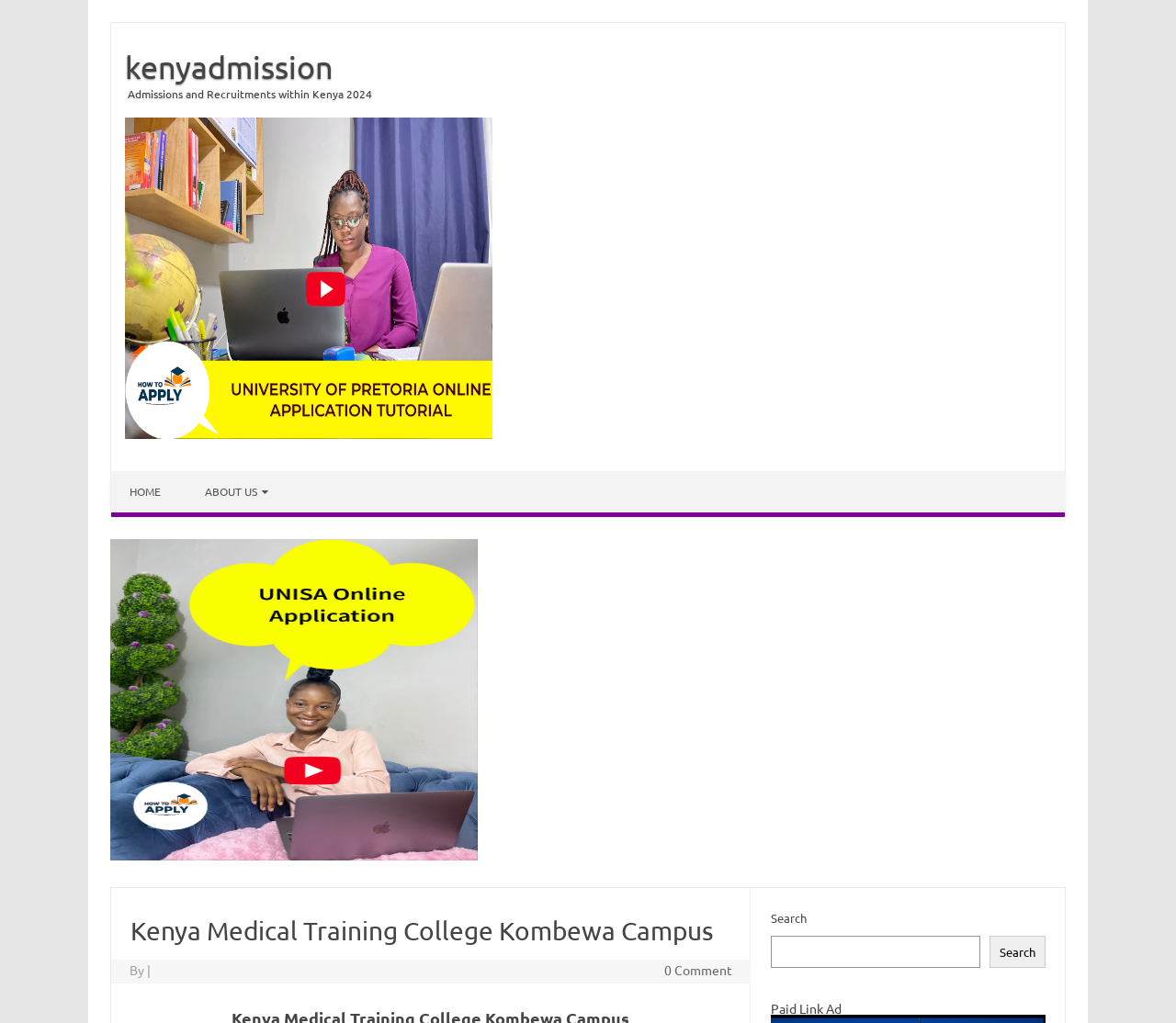Identify the bounding box coordinates for the region of the element that should be clicked to carry out the instruction: "skip to content". The bounding box coordinates should be four float numbers between 0 and 1, i.e., [left, top, right, bottom].

[0.095, 0.461, 0.17, 0.473]